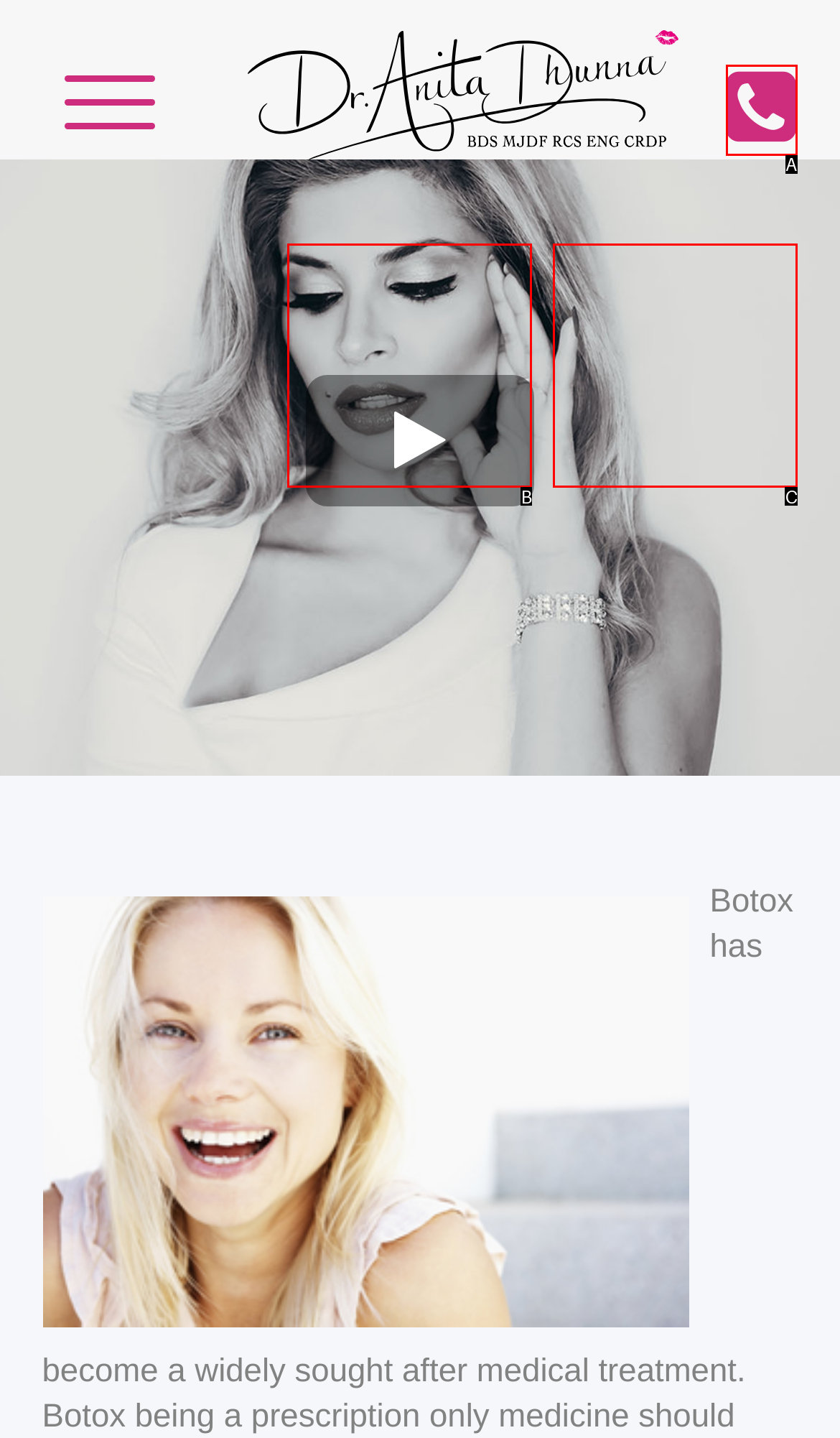Refer to the element description: 020 8099 9248 and identify the matching HTML element. State your answer with the appropriate letter.

A